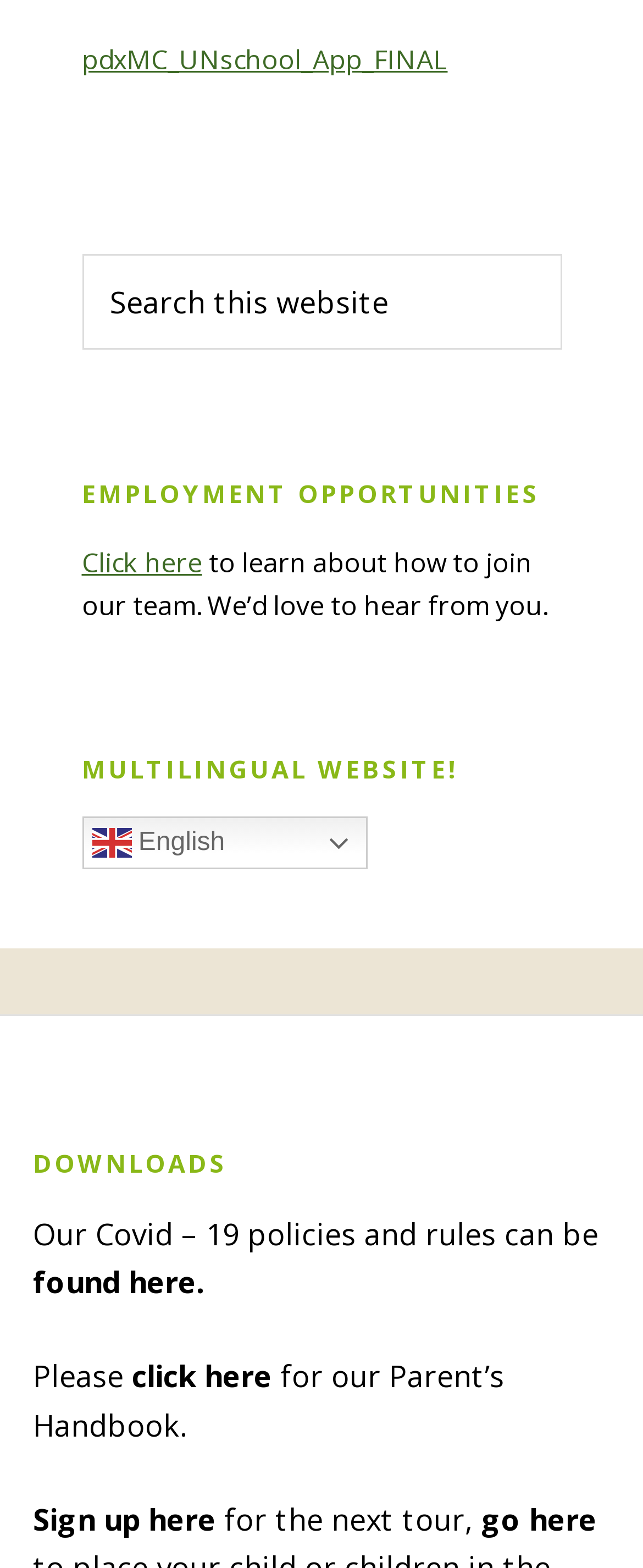Pinpoint the bounding box coordinates of the clickable area needed to execute the instruction: "Select English language". The coordinates should be specified as four float numbers between 0 and 1, i.e., [left, top, right, bottom].

[0.127, 0.521, 0.571, 0.555]